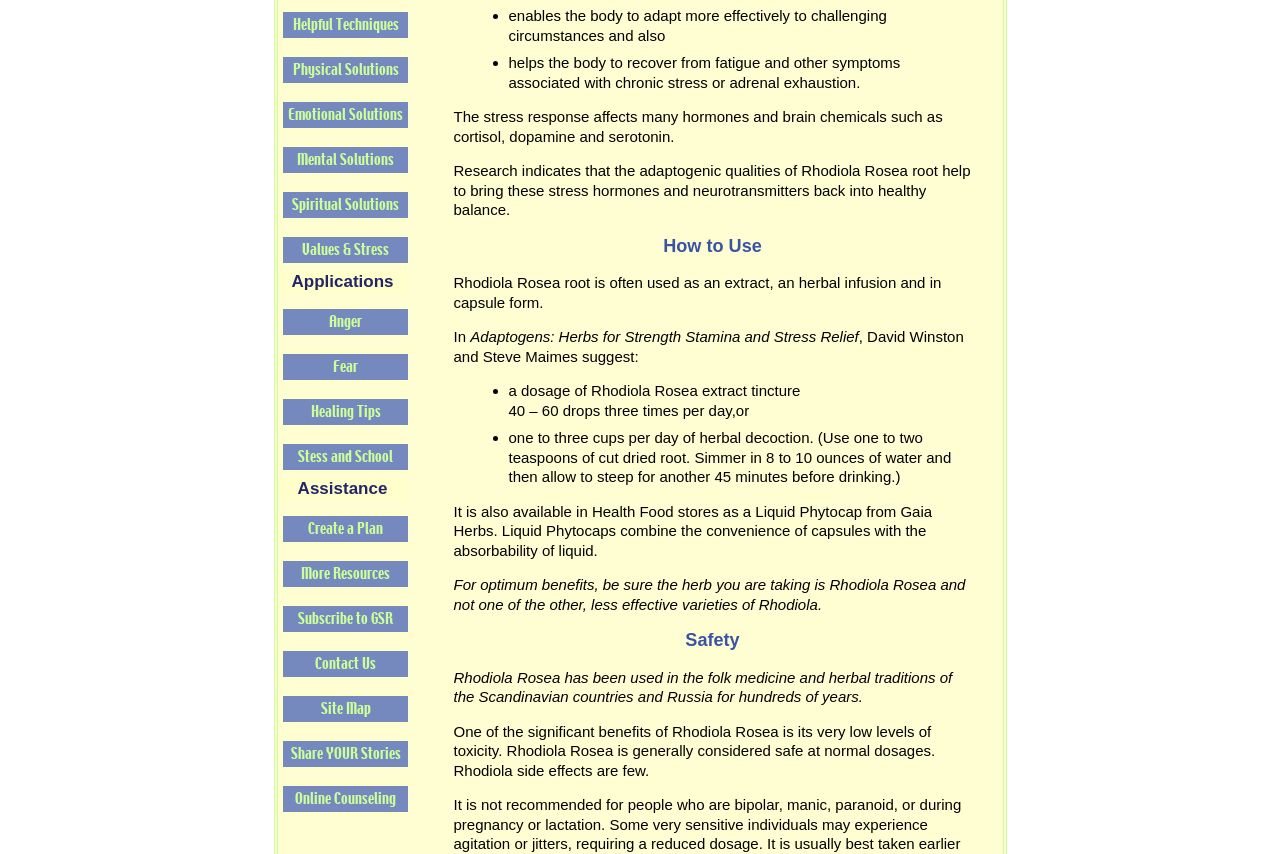Please predict the bounding box coordinates (top-left x, top-left y, bottom-right x, bottom-right y) for the UI element in the screenshot that fits the description: Create a Plan

[0.218, 0.601, 0.321, 0.639]